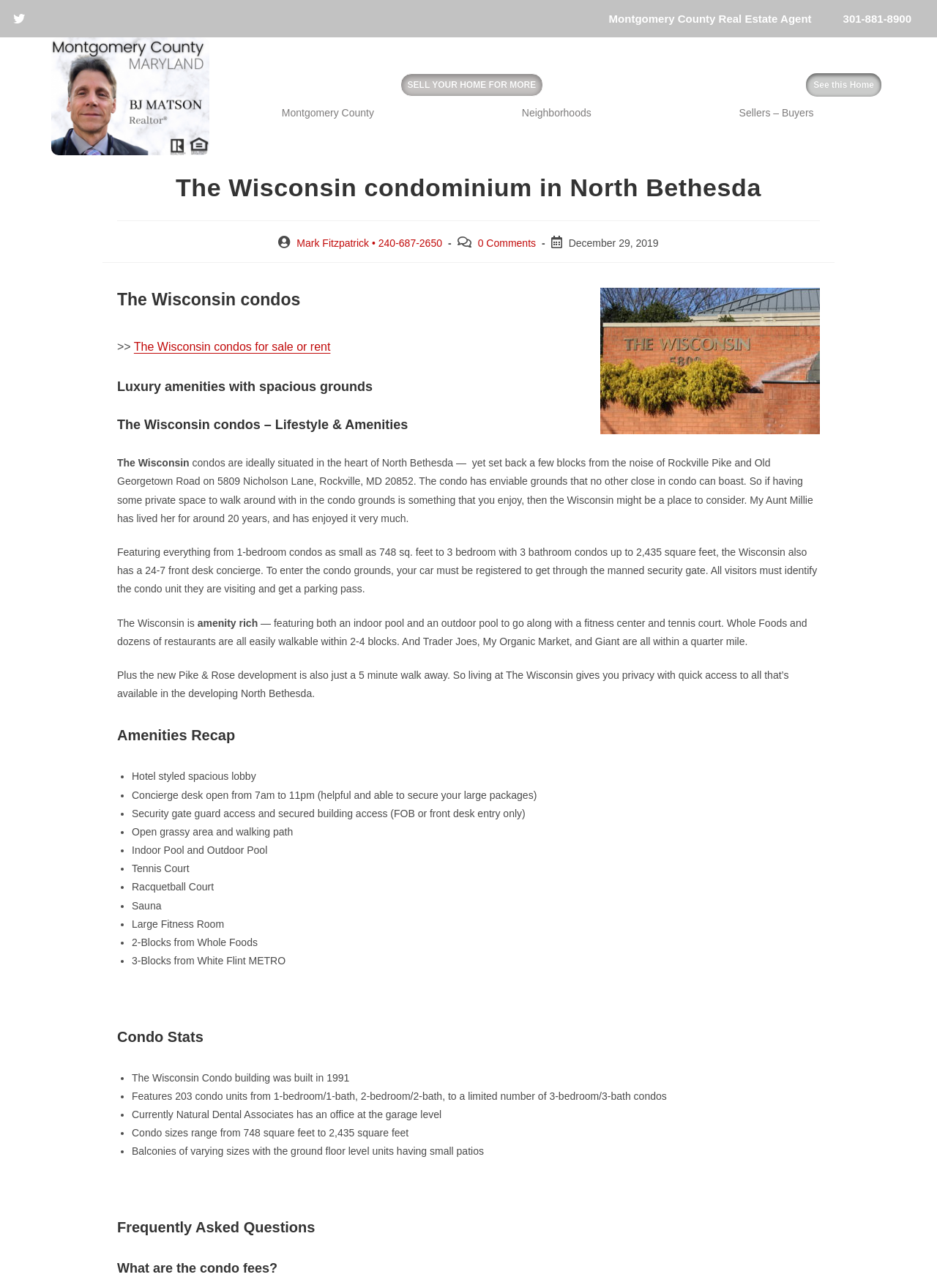What is the location of The Wisconsin condominium?
From the image, respond with a single word or phrase.

North Bethesda